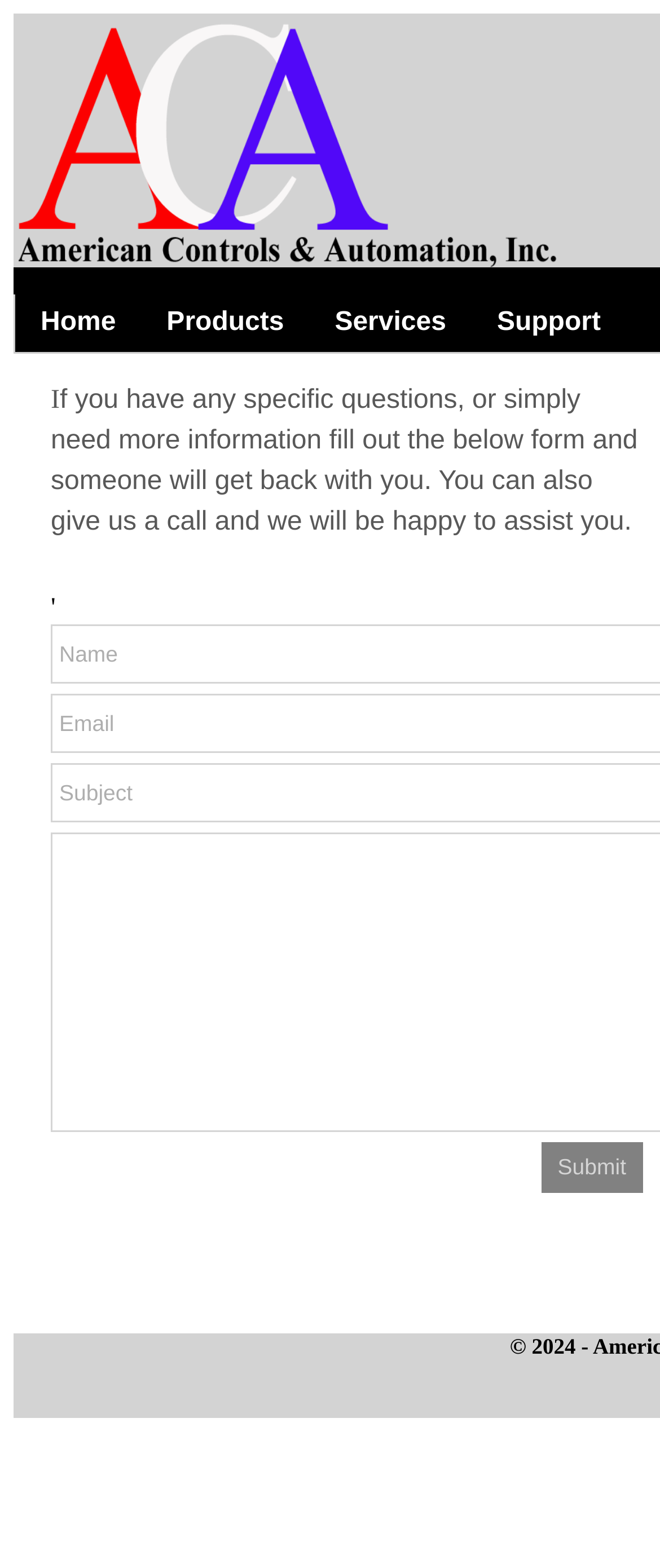Where is the submit button located?
Provide a fully detailed and comprehensive answer to the question.

Based on the bounding box coordinates of the submit button, [0.819, 0.728, 0.974, 0.761], it is located at the bottom right of the page.